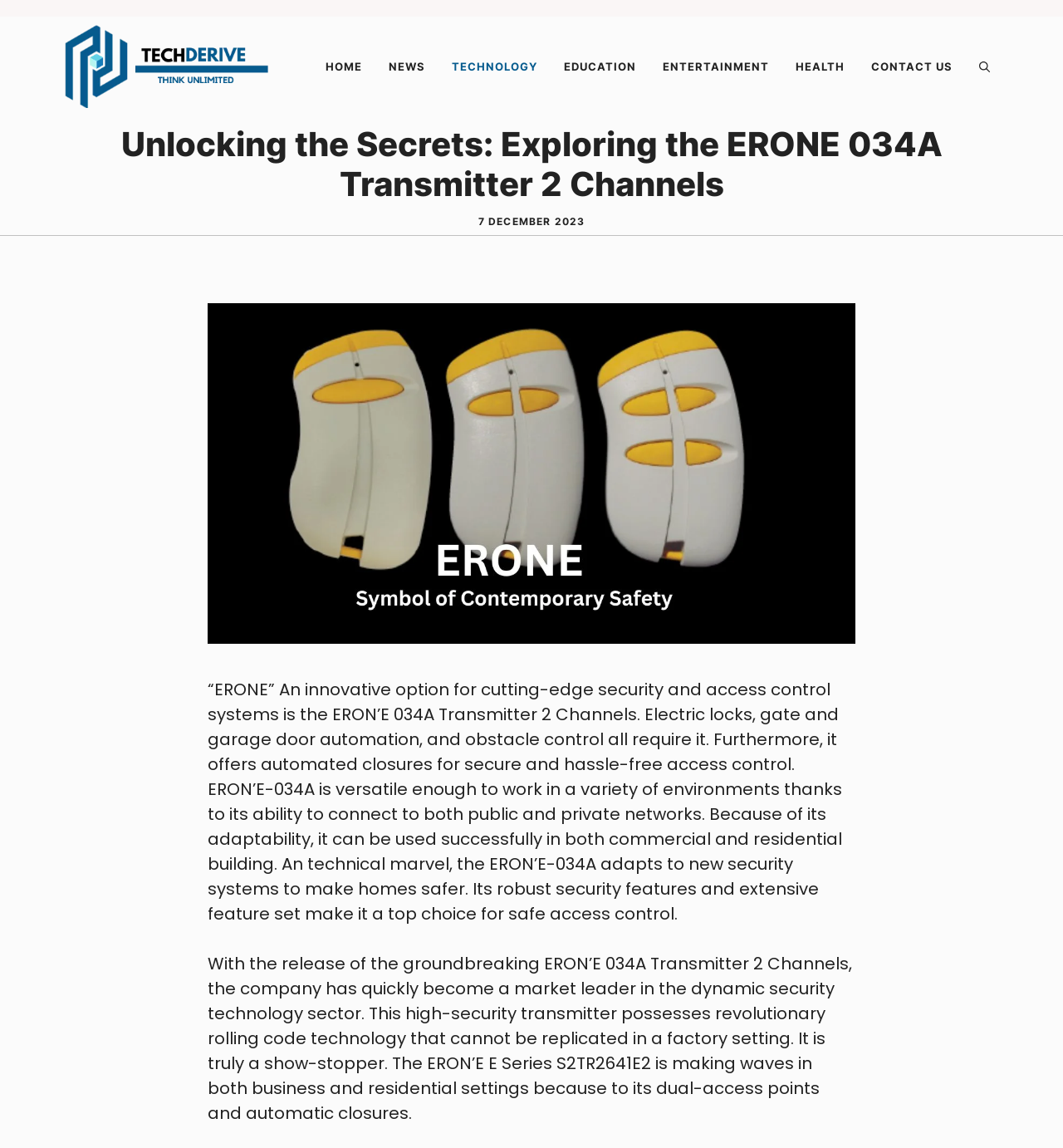Please determine the bounding box coordinates, formatted as (top-left x, top-left y, bottom-right x, bottom-right y), with all values as floating point numbers between 0 and 1. Identify the bounding box of the region described as: parent_node: Skip to content

[0.031, 0.685, 0.375, 0.897]